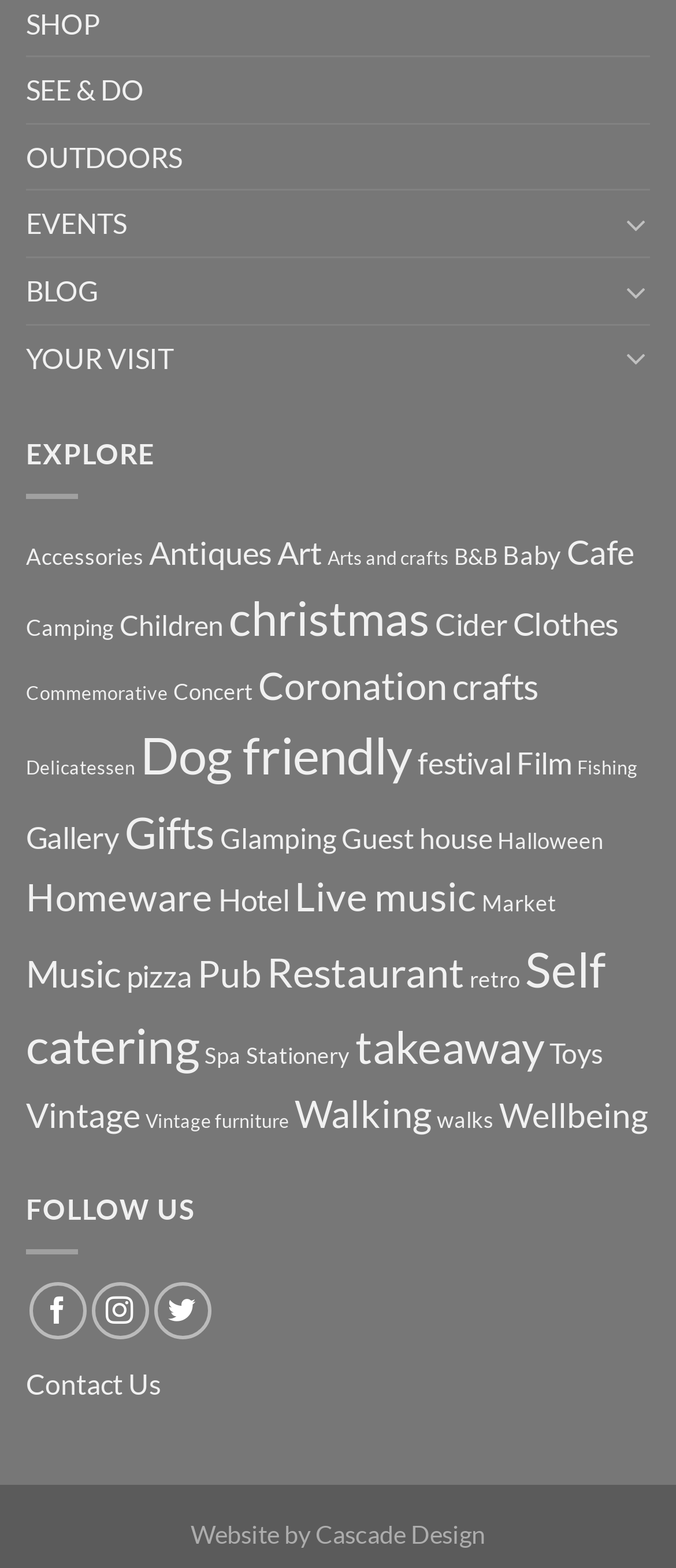Bounding box coordinates are specified in the format (top-left x, top-left y, bottom-right x, bottom-right y). All values are floating point numbers bounded between 0 and 1. Please provide the bounding box coordinate of the region this sentence describes: parent_node: EVENTS aria-label="Toggle"

[0.922, 0.129, 0.962, 0.156]